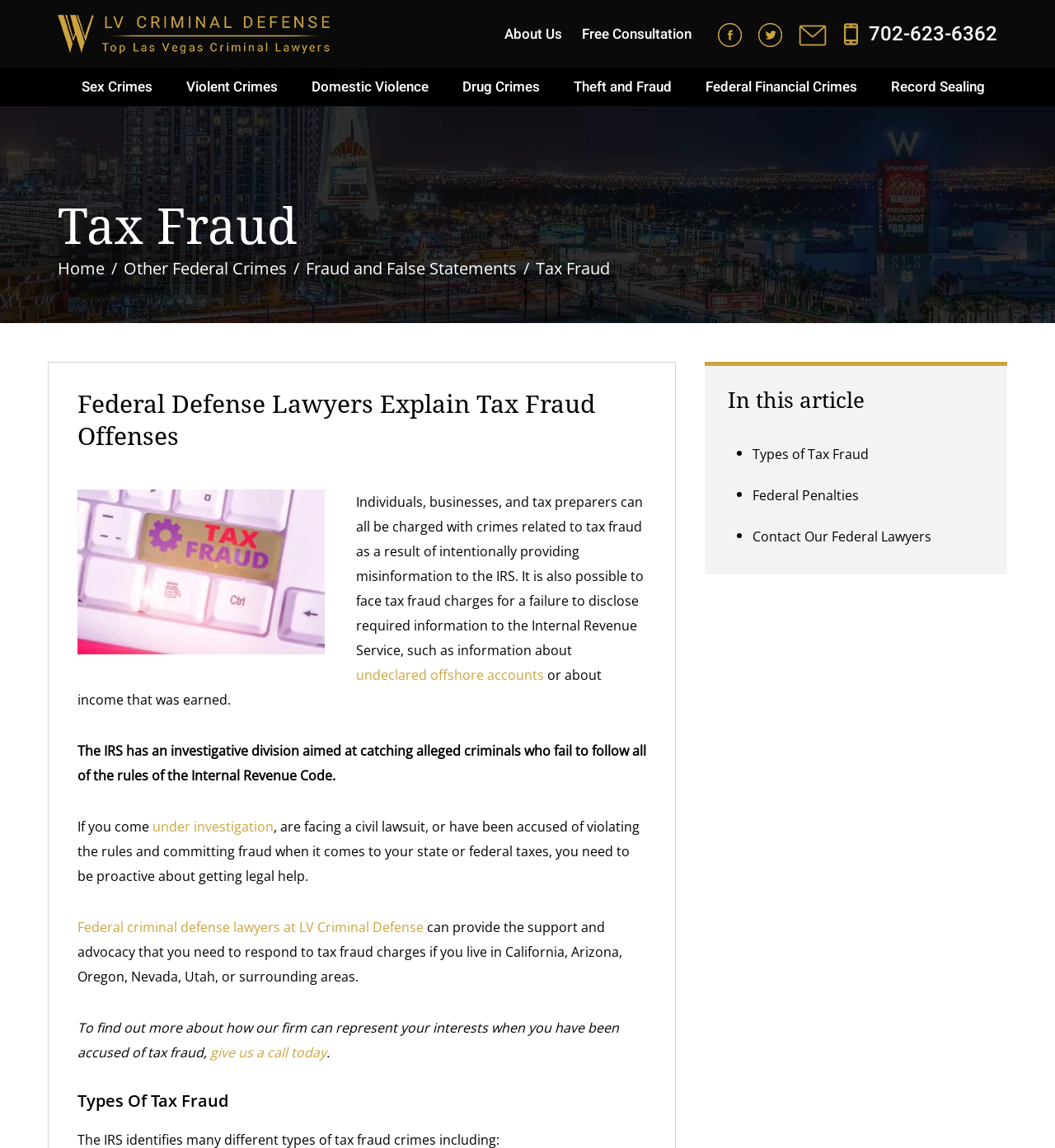Please provide the bounding box coordinates in the format (top-left x, top-left y, bottom-right x, bottom-right y). Remember, all values are floating point numbers between 0 and 1. What is the bounding box coordinate of the region described as: Violent Crimes

[0.167, 0.06, 0.273, 0.093]